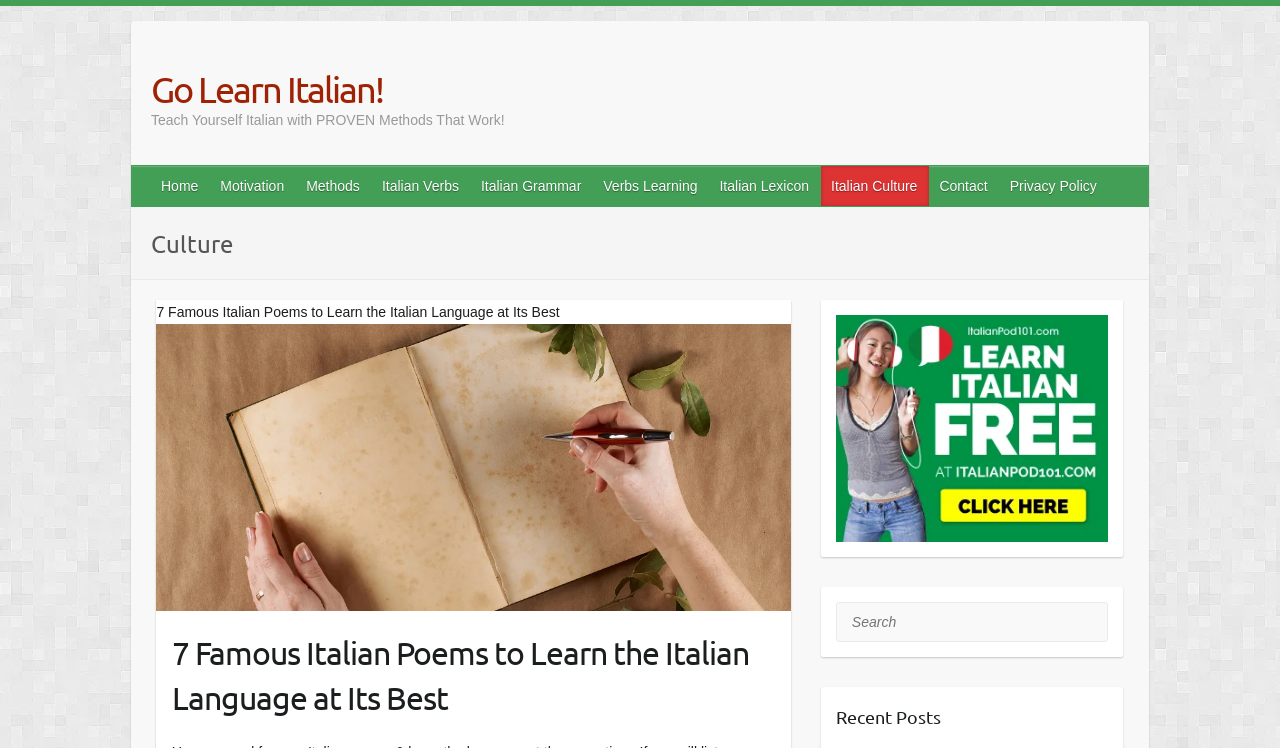Answer the question below in one word or phrase:
What is the title of the first article?

7 Famous Italian Poems